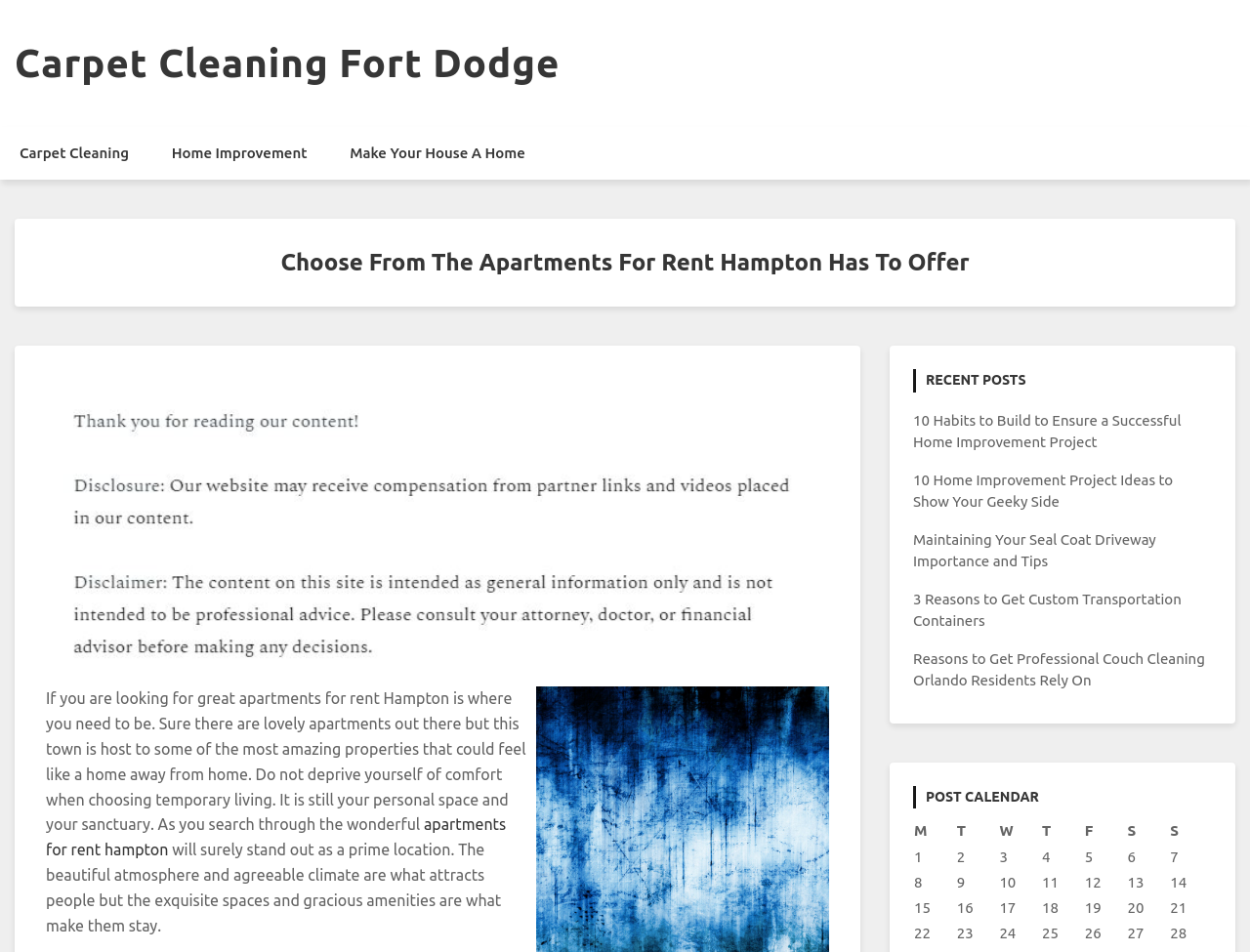What is the main topic of this webpage?
Refer to the image and provide a one-word or short phrase answer.

Apartments for rent